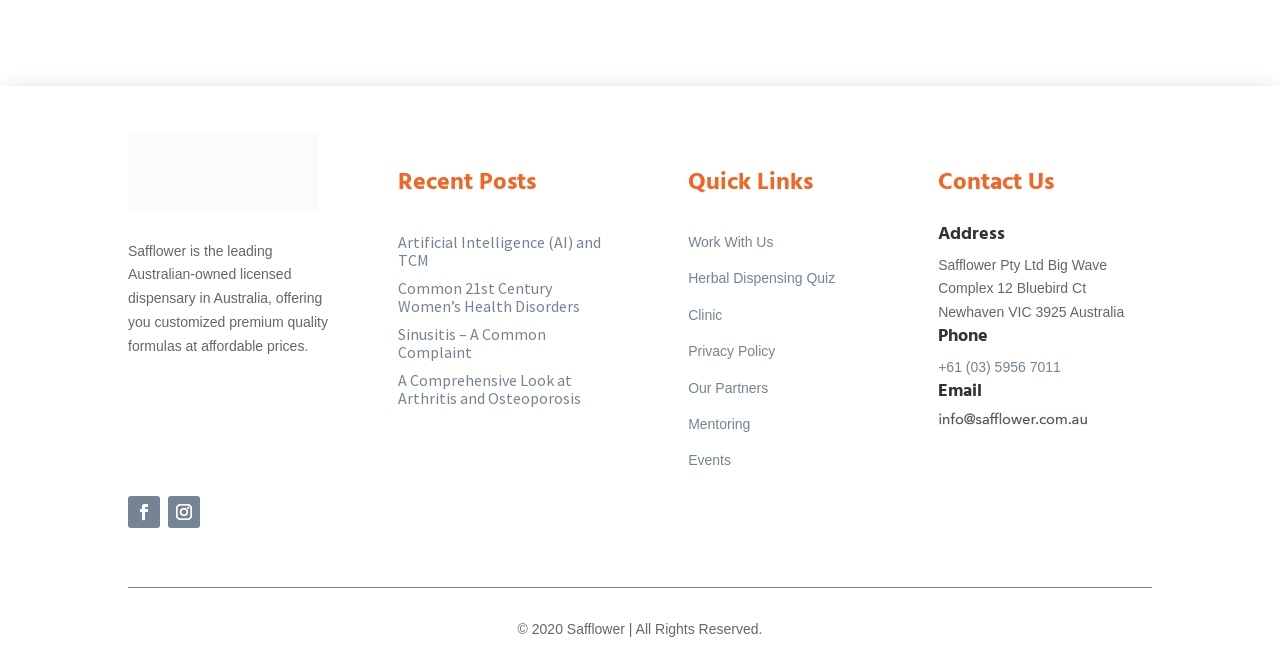Find the bounding box coordinates for the element that must be clicked to complete the instruction: "Visit the 'Work With Us' page". The coordinates should be four float numbers between 0 and 1, indicated as [left, top, right, bottom].

[0.538, 0.35, 0.604, 0.374]